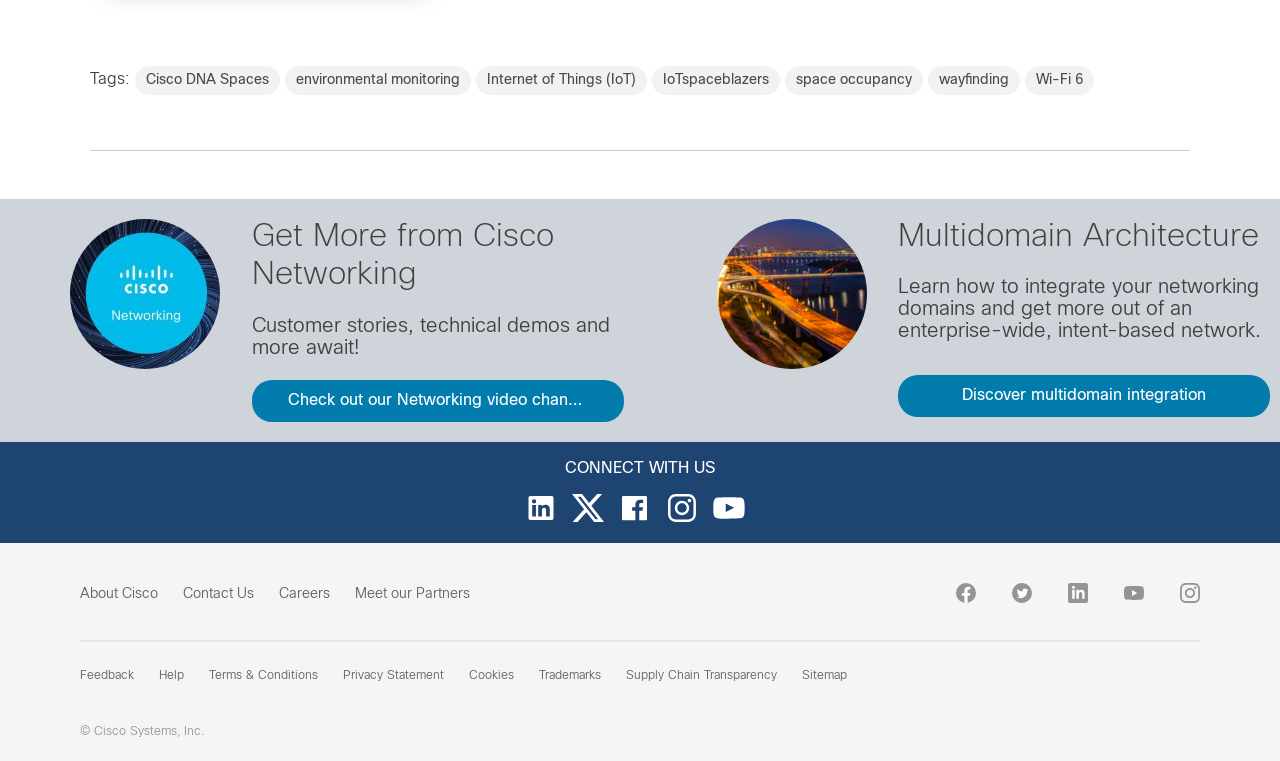What is the first tag listed on the webpage?
Carefully analyze the image and provide a detailed answer to the question.

The first tag listed on the webpage is 'Cisco DNA Spaces' which is a link element located at the top of the page with a bounding box coordinate of [0.105, 0.087, 0.218, 0.125].